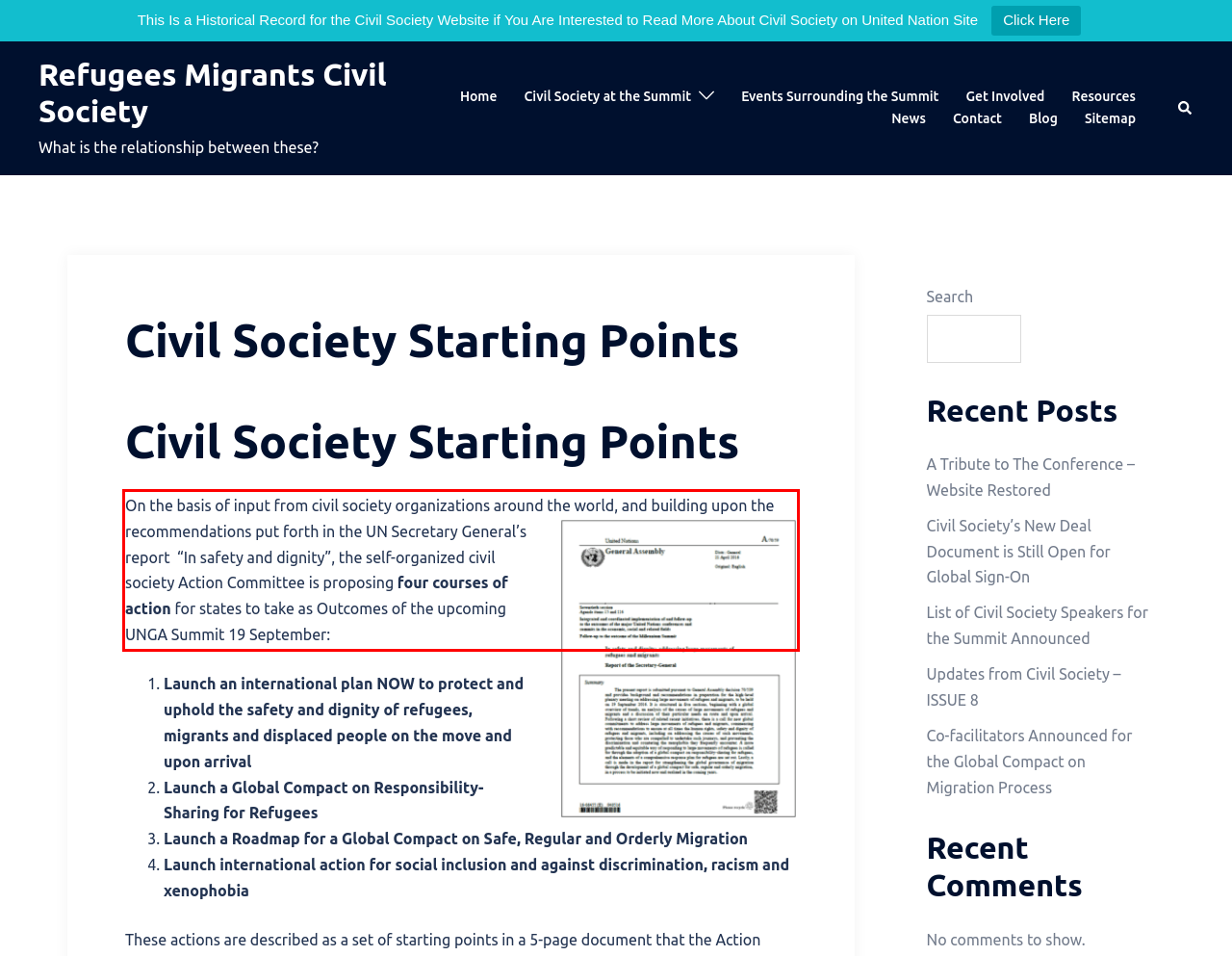Given a screenshot of a webpage containing a red bounding box, perform OCR on the text within this red bounding box and provide the text content.

On the basis of input from civil society organizations around the world, and building upon the recommendations put forth in the UN Secretary General’s report “In safety and dignity”, the self-organized civil society Action Committee is proposing four courses of action for states to take as Outcomes of the upcoming UNGA Summit 19 September: